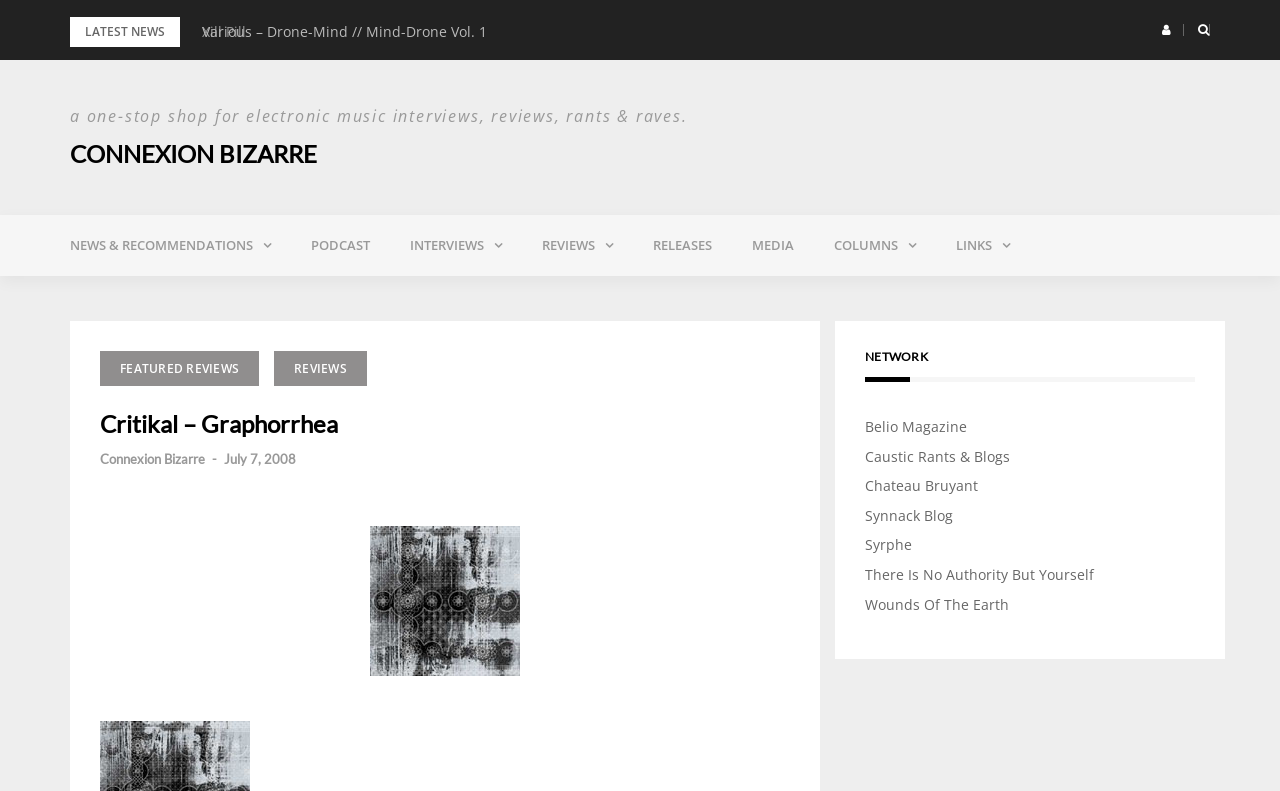What is the purpose of this website?
Give a one-word or short-phrase answer derived from the screenshot.

One-stop shop for electronic music